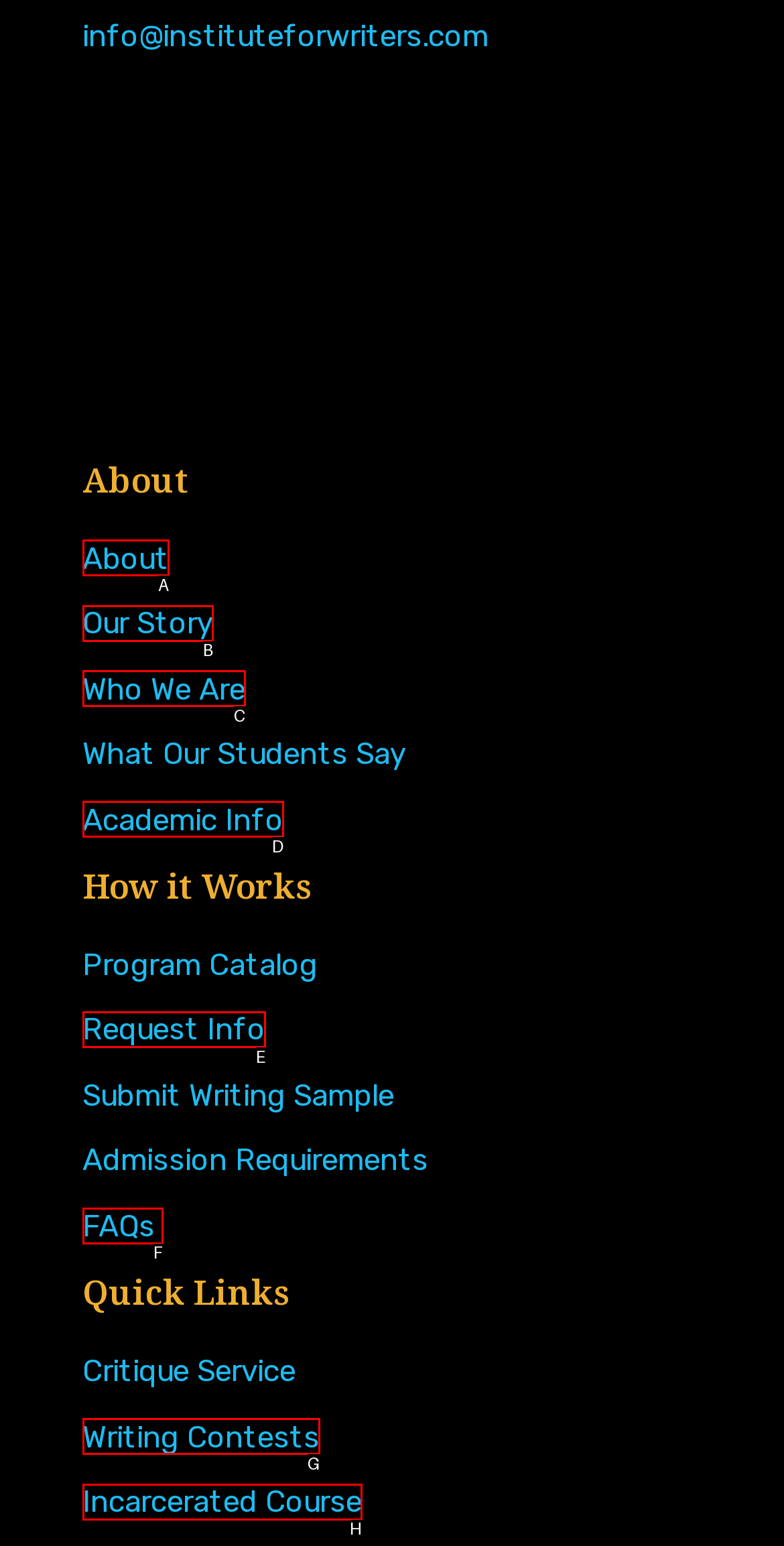Determine the HTML element that best aligns with the description: FAQs
Answer with the appropriate letter from the listed options.

F